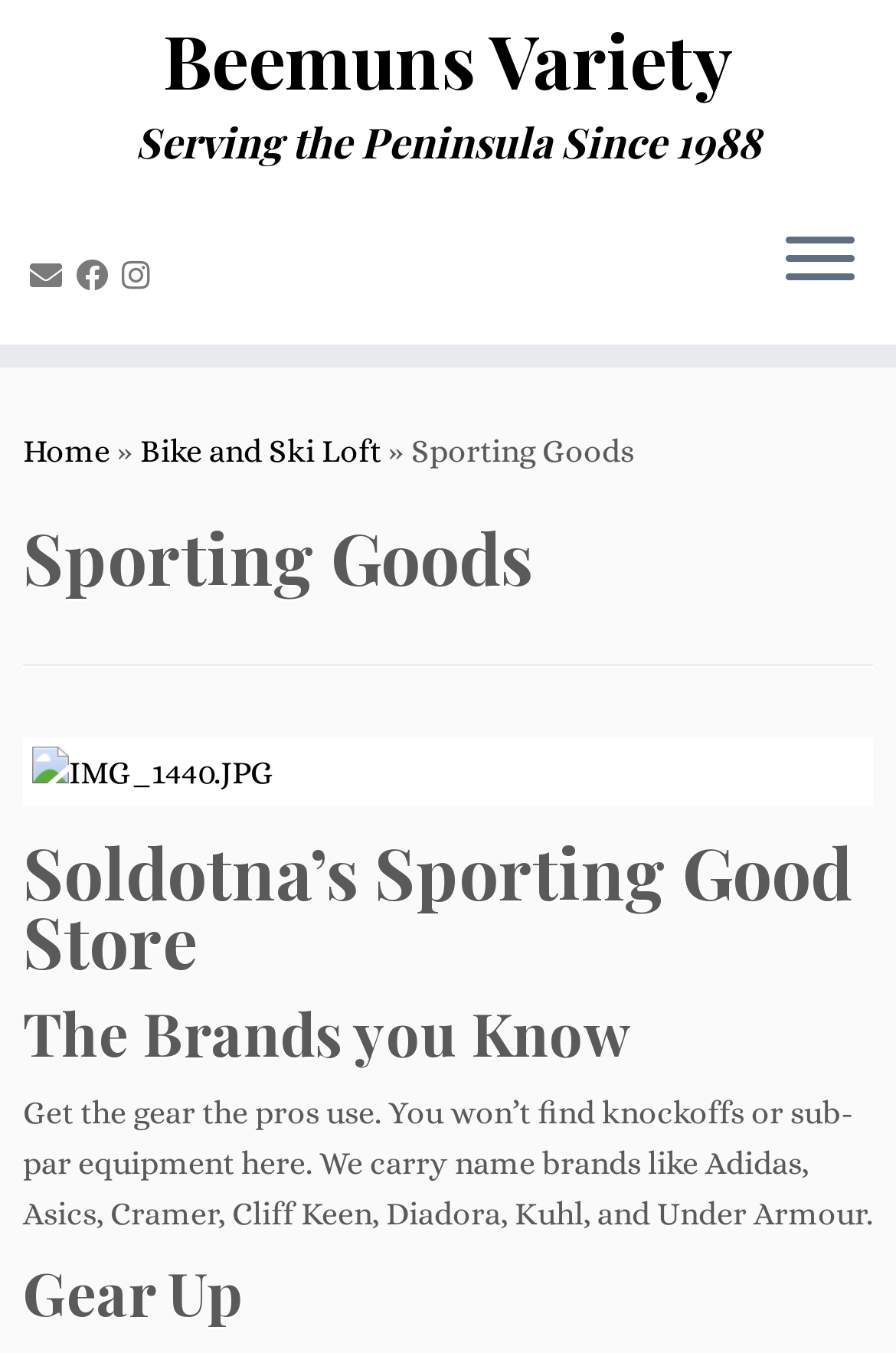Using the description: "Home", determine the UI element's bounding box coordinates. Ensure the coordinates are in the format of four float numbers between 0 and 1, i.e., [left, top, right, bottom].

[0.026, 0.32, 0.123, 0.347]